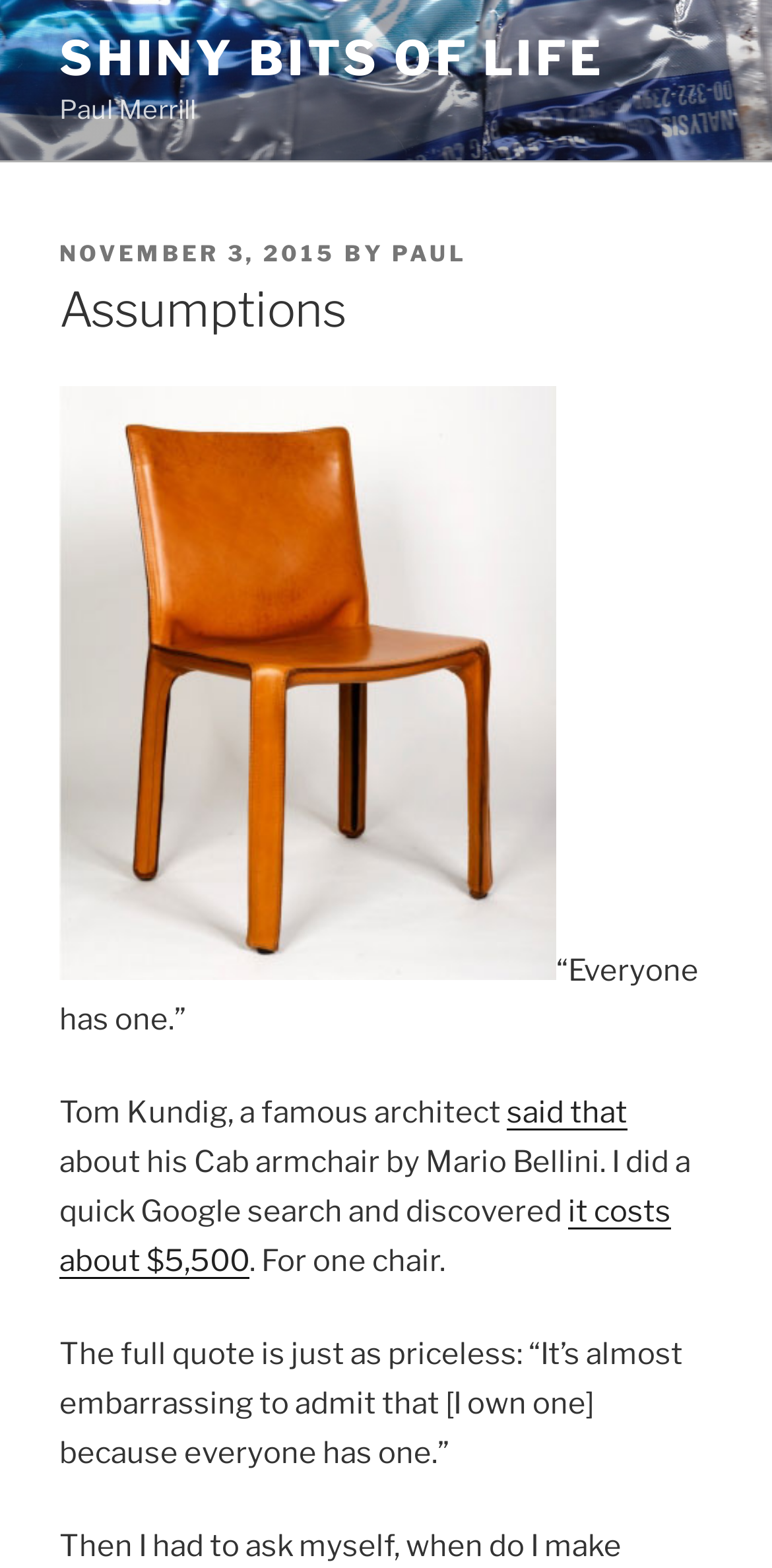When was the article posted?
Answer the question with a single word or phrase derived from the image.

November 3, 2015